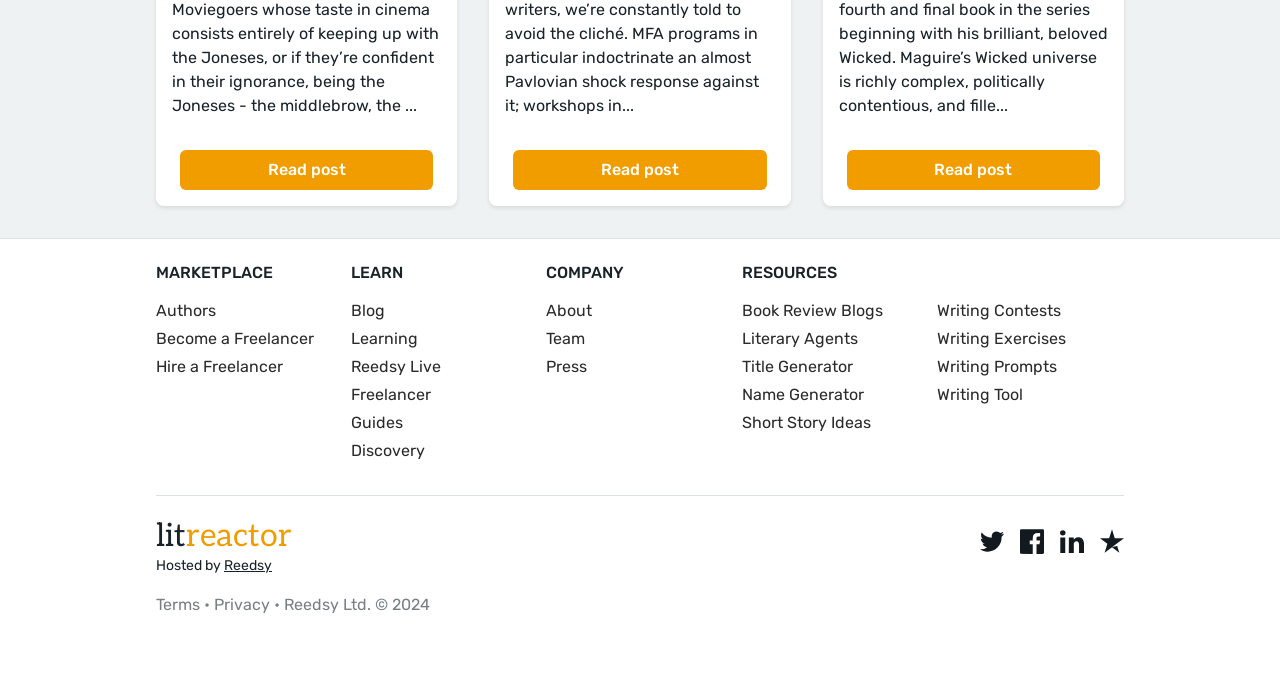What is the first link under the 'MARKETPLACE' heading?
Observe the image and answer the question with a one-word or short phrase response.

Authors